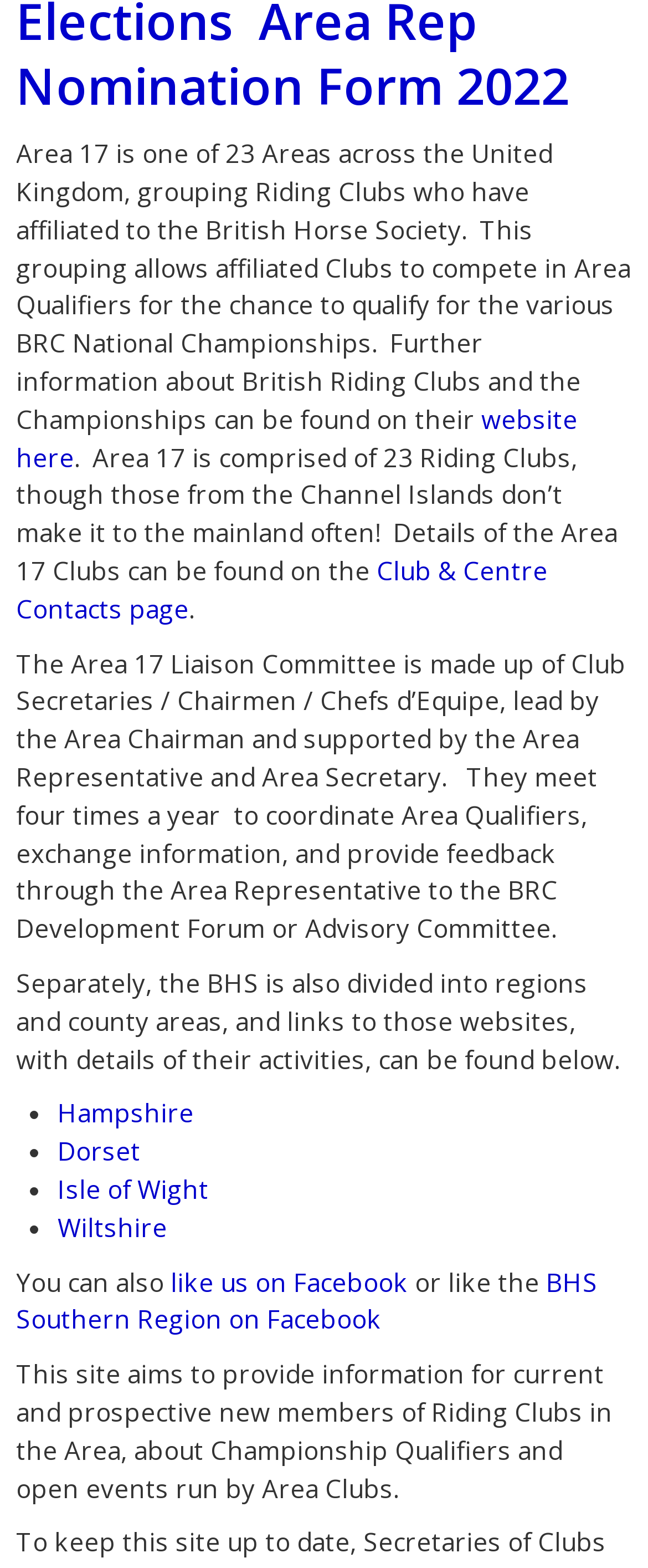Please specify the bounding box coordinates of the clickable region to carry out the following instruction: "go to the Club & Centre Contacts page". The coordinates should be four float numbers between 0 and 1, in the format [left, top, right, bottom].

[0.025, 0.353, 0.846, 0.398]